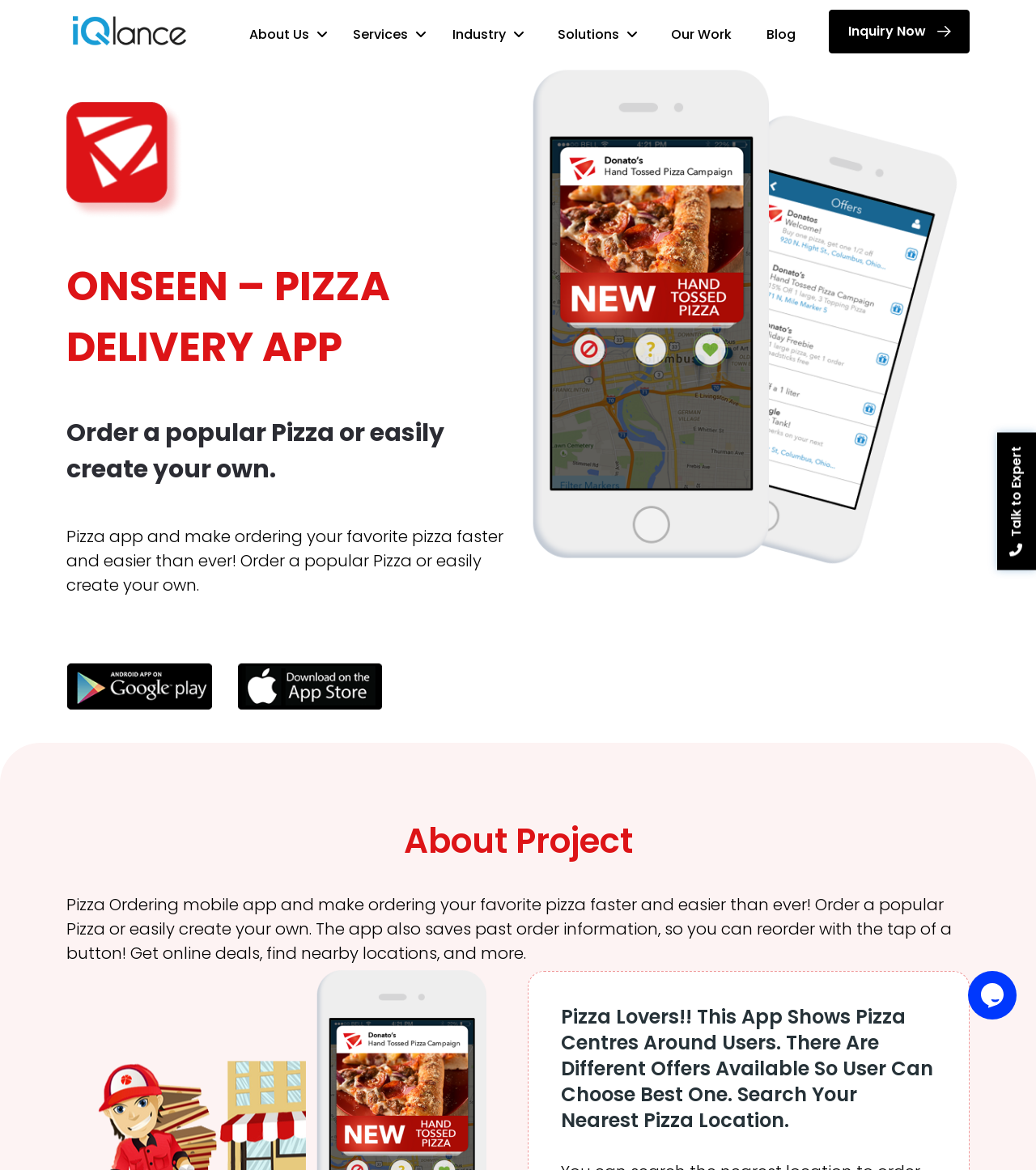Determine the bounding box coordinates for the HTML element described here: "Services".

[0.332, 0.012, 0.42, 0.048]